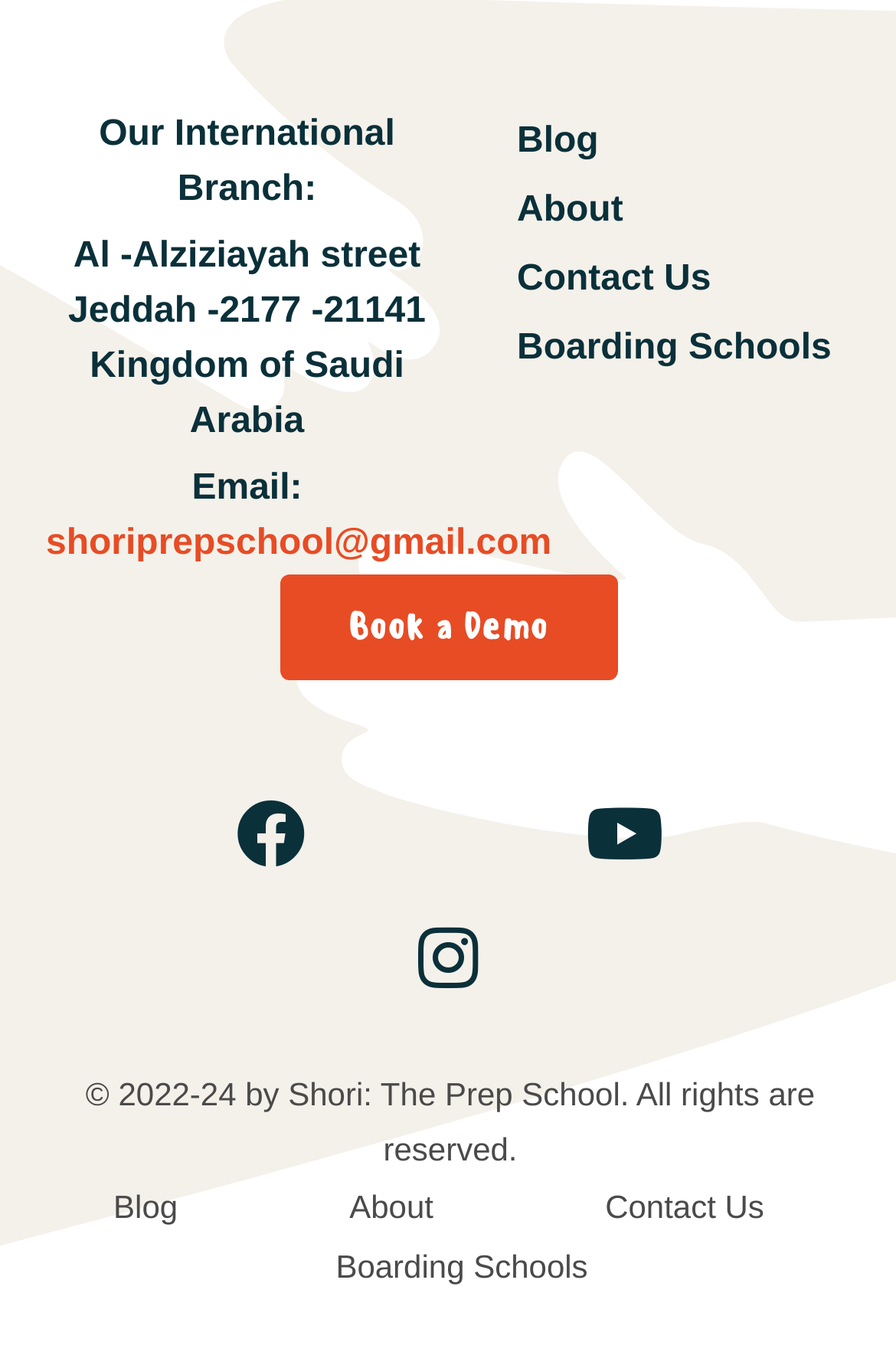What is the email address of the school?
Please provide a comprehensive answer to the question based on the webpage screenshot.

I found the link element with the text 'shoriprepschool@gmail.com', which is the email address of the school.